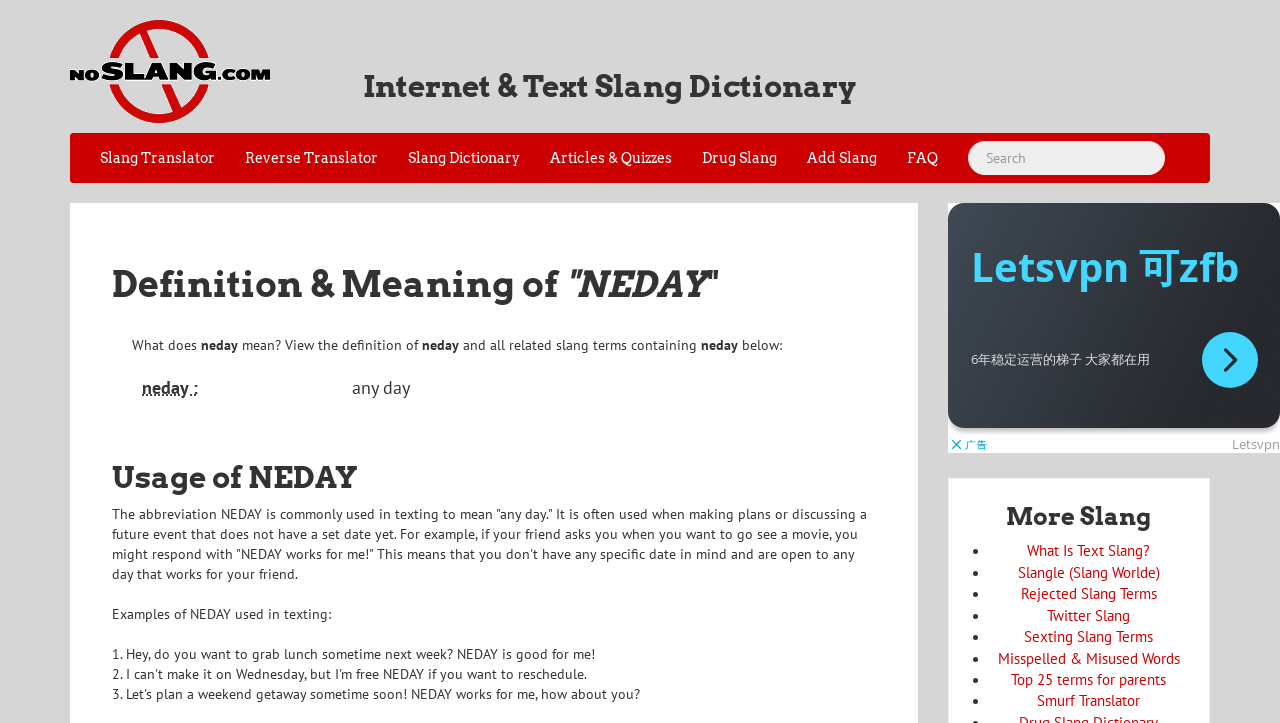Please locate the bounding box coordinates for the element that should be clicked to achieve the following instruction: "Learn about the usage of NEDAY". Ensure the coordinates are given as four float numbers between 0 and 1, i.e., [left, top, right, bottom].

[0.088, 0.637, 0.684, 0.683]